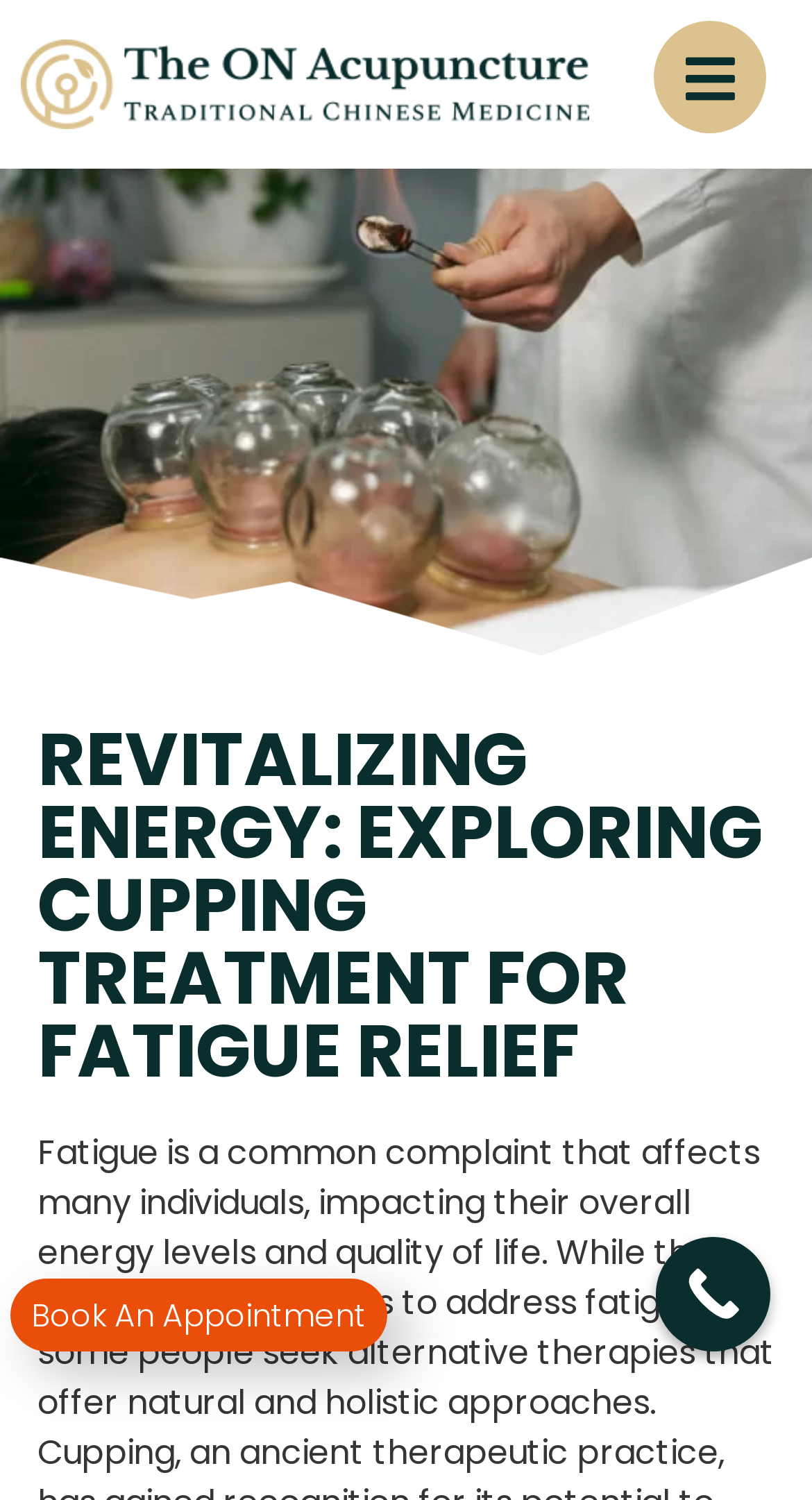Determine the main text heading of the webpage and provide its content.

REVITALIZING ENERGY: EXPLORING CUPPING TREATMENT FOR FATIGUE RELIEF